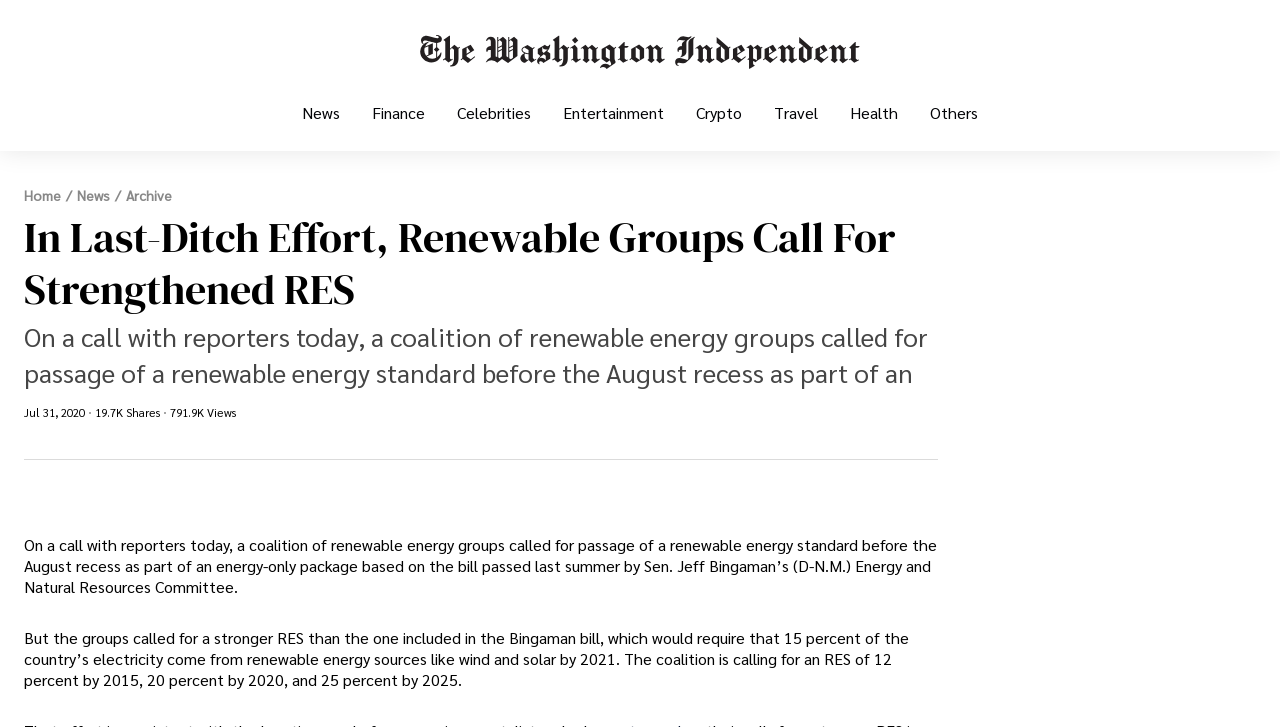What is the category of this article?
Based on the visual details in the image, please answer the question thoroughly.

The article is categorized under 'News' as indicated by the link at the top of the webpage, and the content of the article is related to news about renewable energy groups.